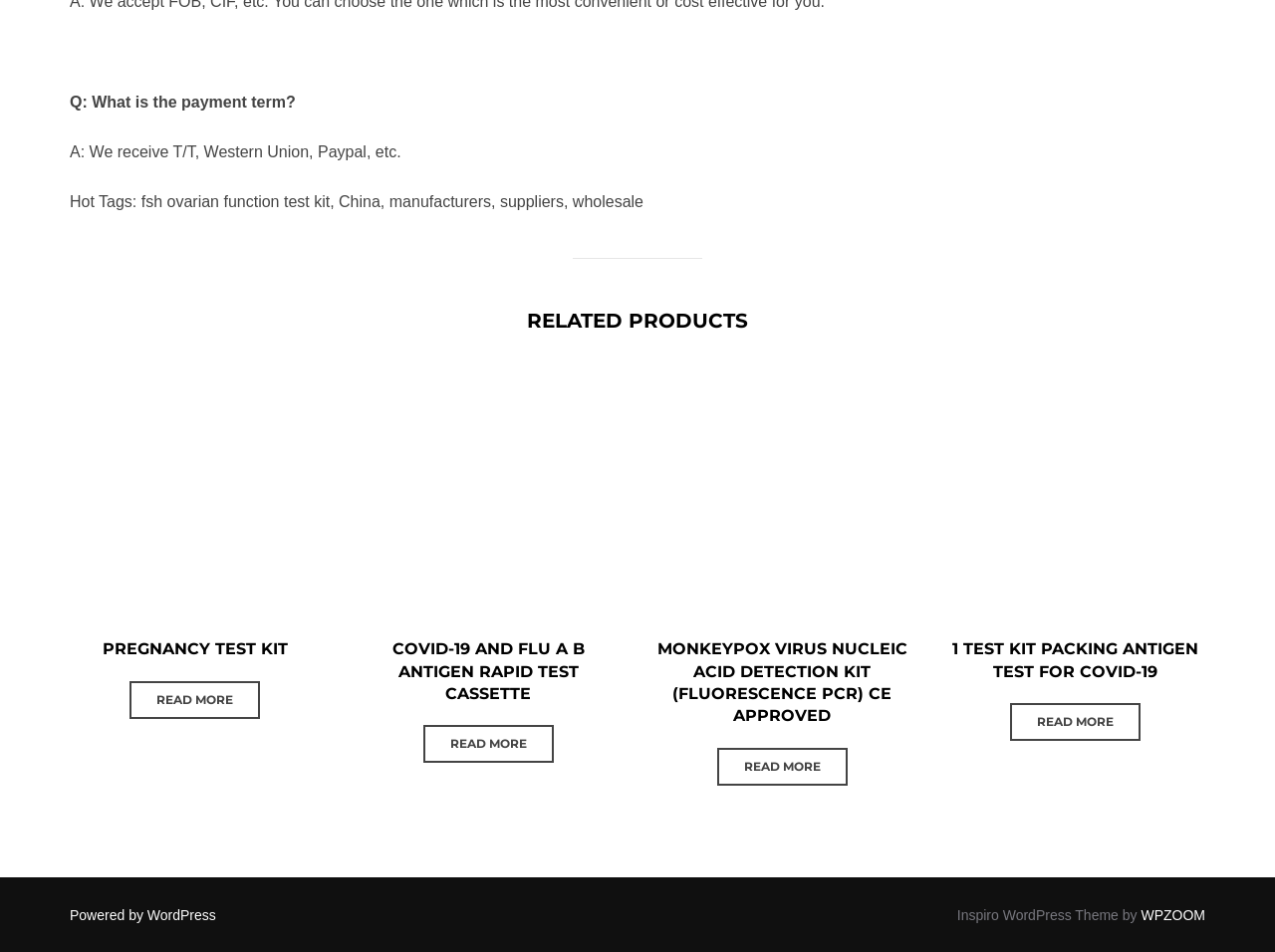What is the platform that powers the website?
Please provide an in-depth and detailed response to the question.

The answer can be found in the link element at the bottom of the webpage, which says 'Powered by WordPress'.